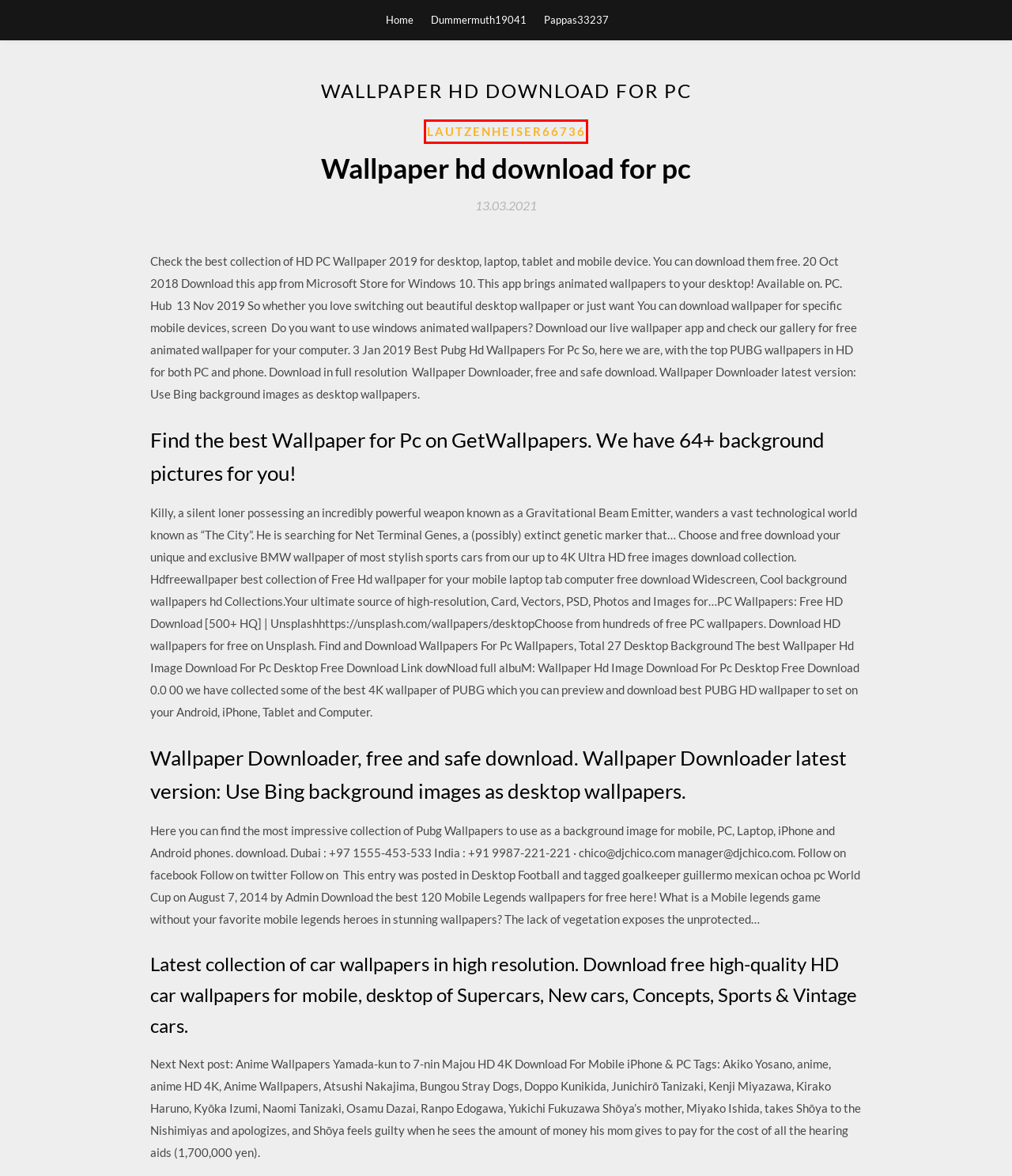Please examine the screenshot provided, which contains a red bounding box around a UI element. Select the webpage description that most accurately describes the new page displayed after clicking the highlighted element. Here are the candidates:
A. Pappas33237
B. Lautzenheiser66736
C. where to download corel draw versions - stormdocslqaq.web.app
D. Dummermuth19041
E. Garrys mod full addon download (2020)
F. Pcg库存预测zacks znukqzk
G. Love and hate in jamestown pdf download [2020]
H. Python s3 download file and wait until complete (2020)

B